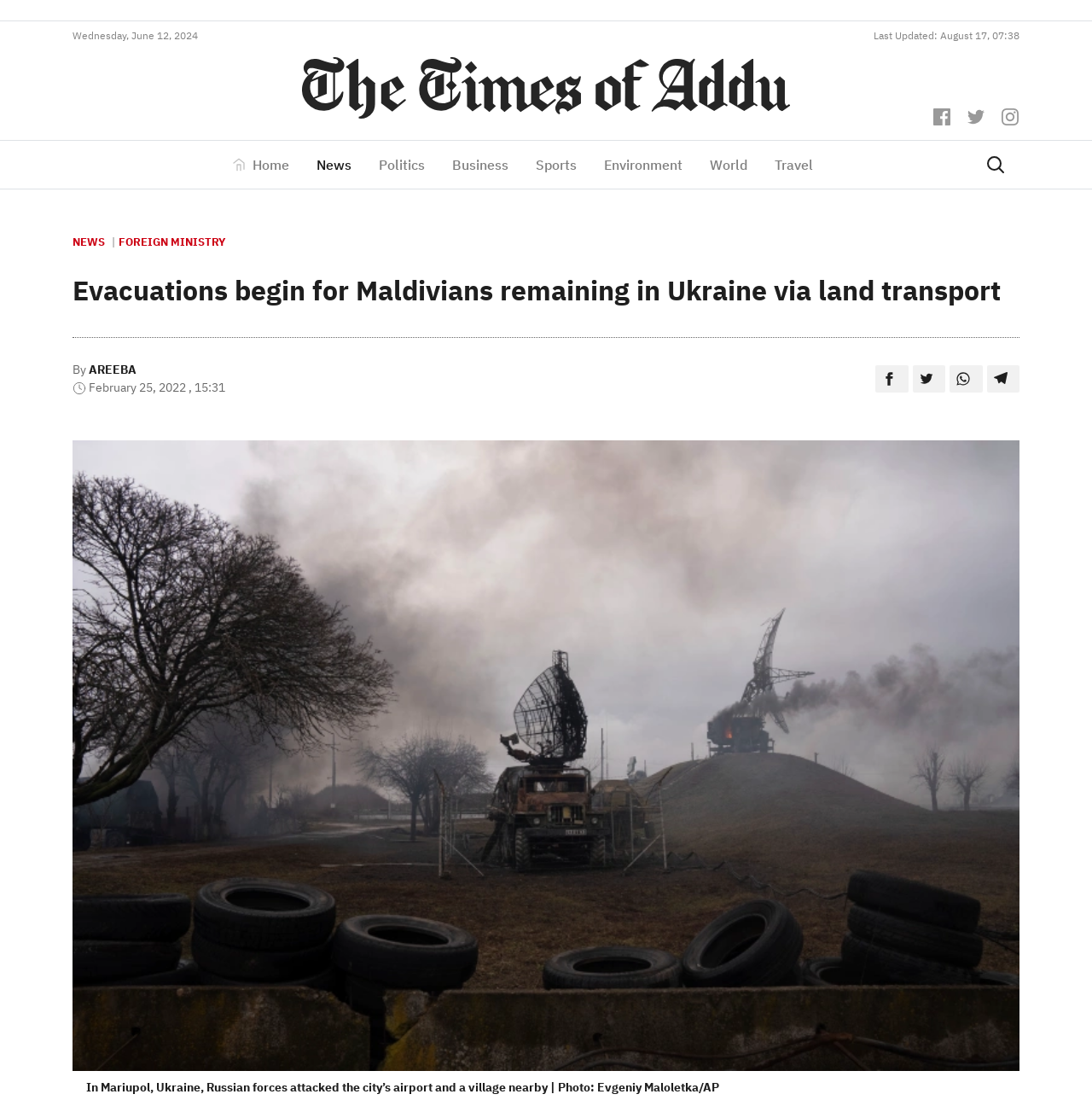Please identify the bounding box coordinates of the area that needs to be clicked to follow this instruction: "Visit the Home page".

[0.212, 0.134, 0.277, 0.165]